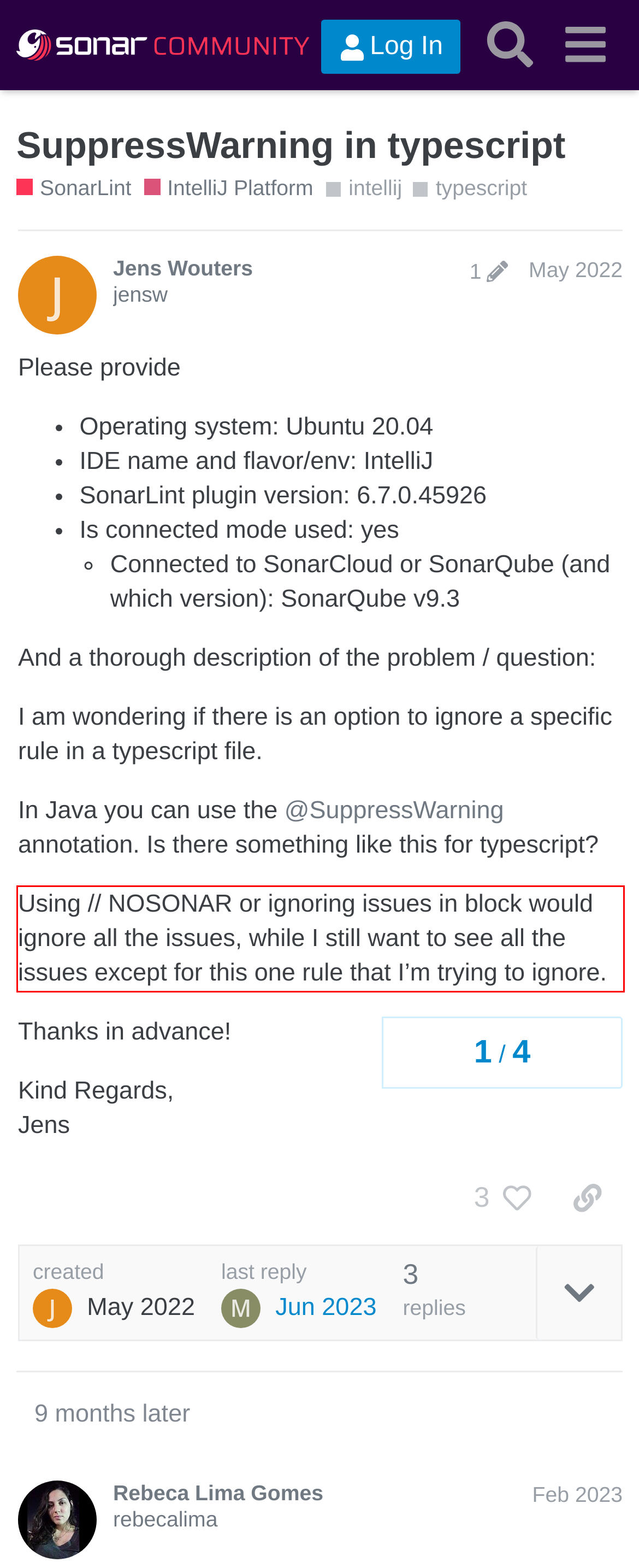The screenshot provided shows a webpage with a red bounding box. Apply OCR to the text within this red bounding box and provide the extracted content.

Using // NOSONAR or ignoring issues in block would ignore all the issues, while I still want to see all the issues except for this one rule that I’m trying to ignore.